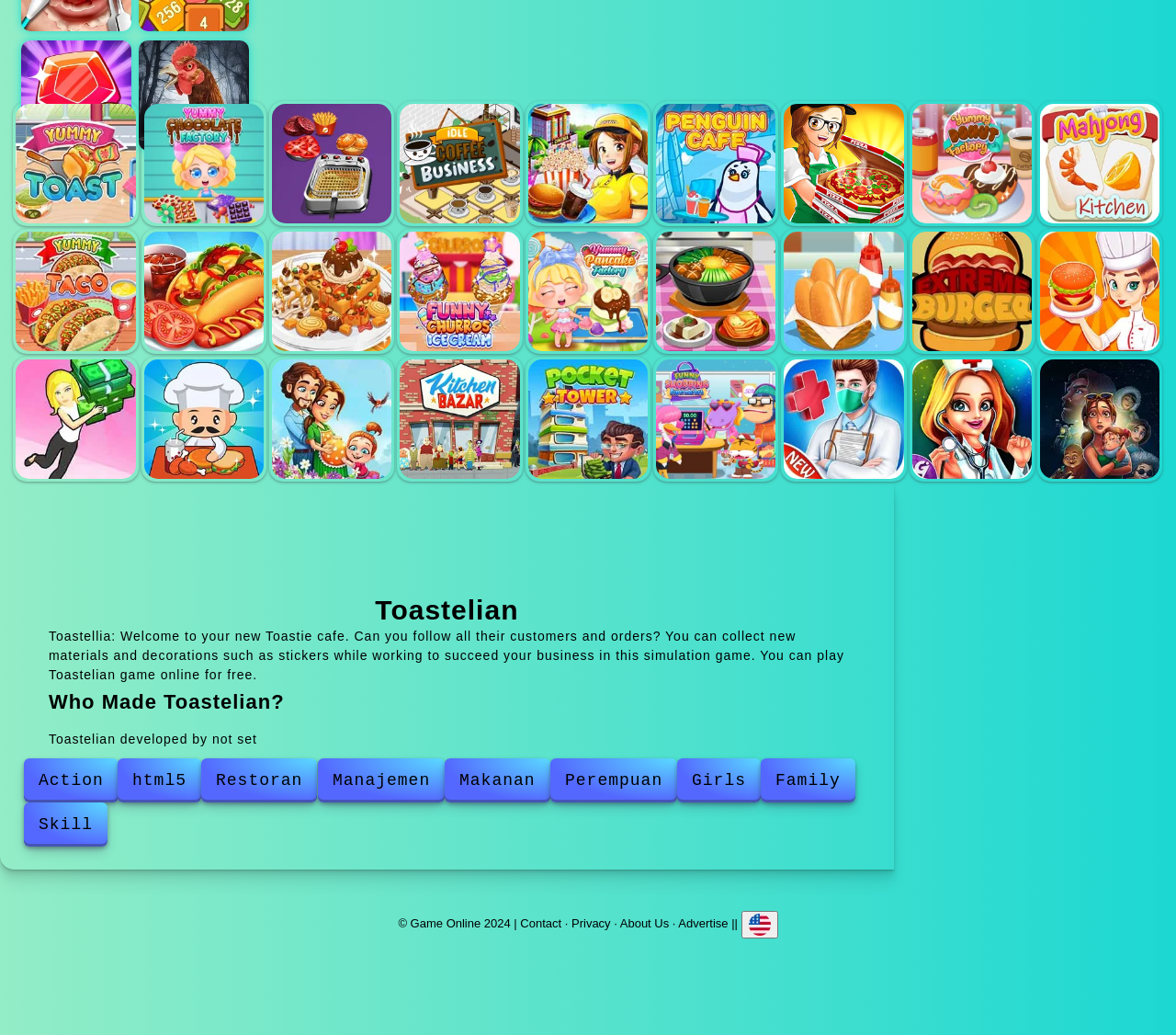Given the element description: "Scary chicken feet escape game", predict the bounding box coordinates of the UI element it refers to, using four float numbers between 0 and 1, i.e., [left, top, right, bottom].

[0.118, 0.039, 0.212, 0.145]